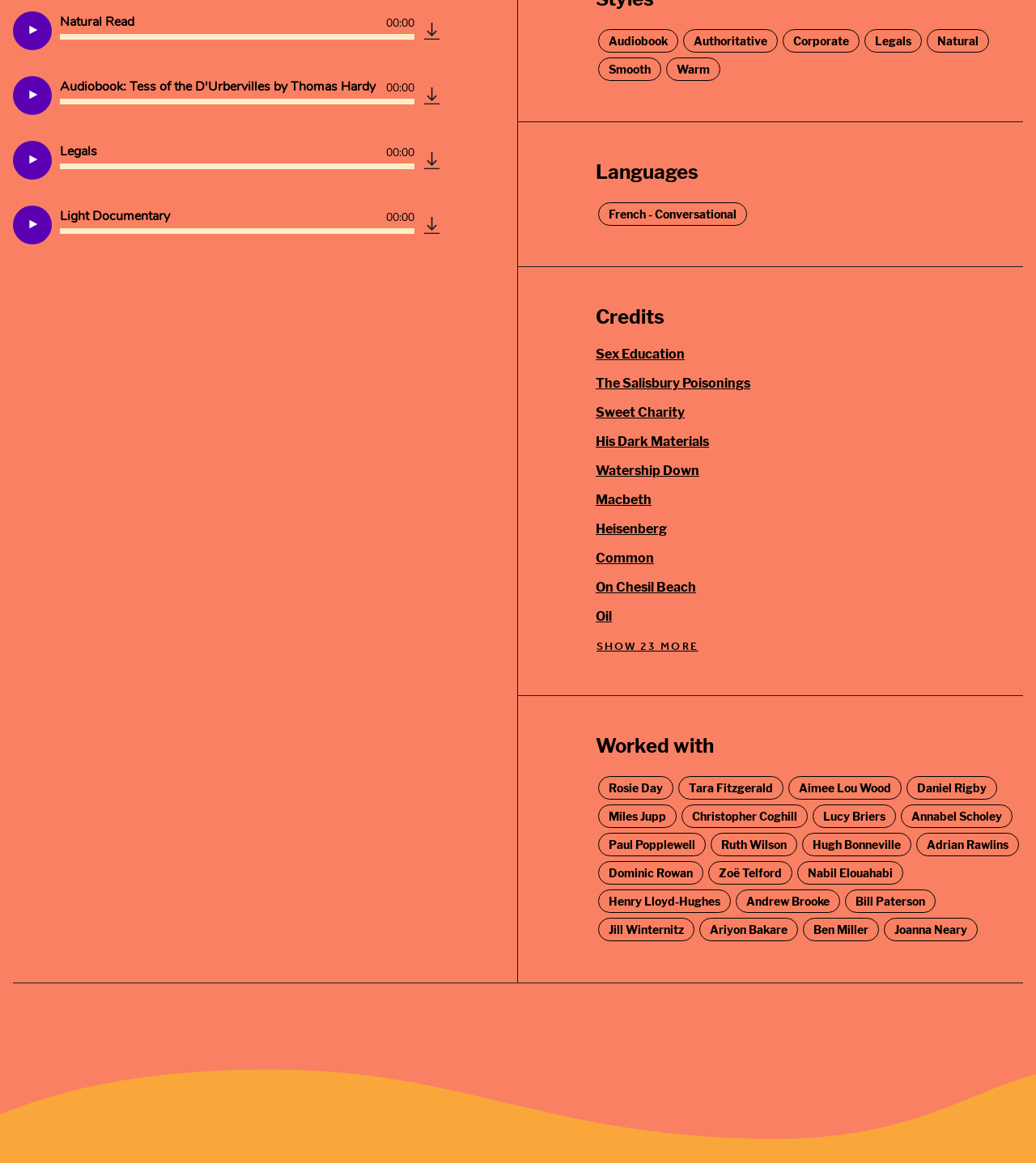Please provide a brief answer to the question using only one word or phrase: 
What is the purpose of the buttons with images?

Play audio